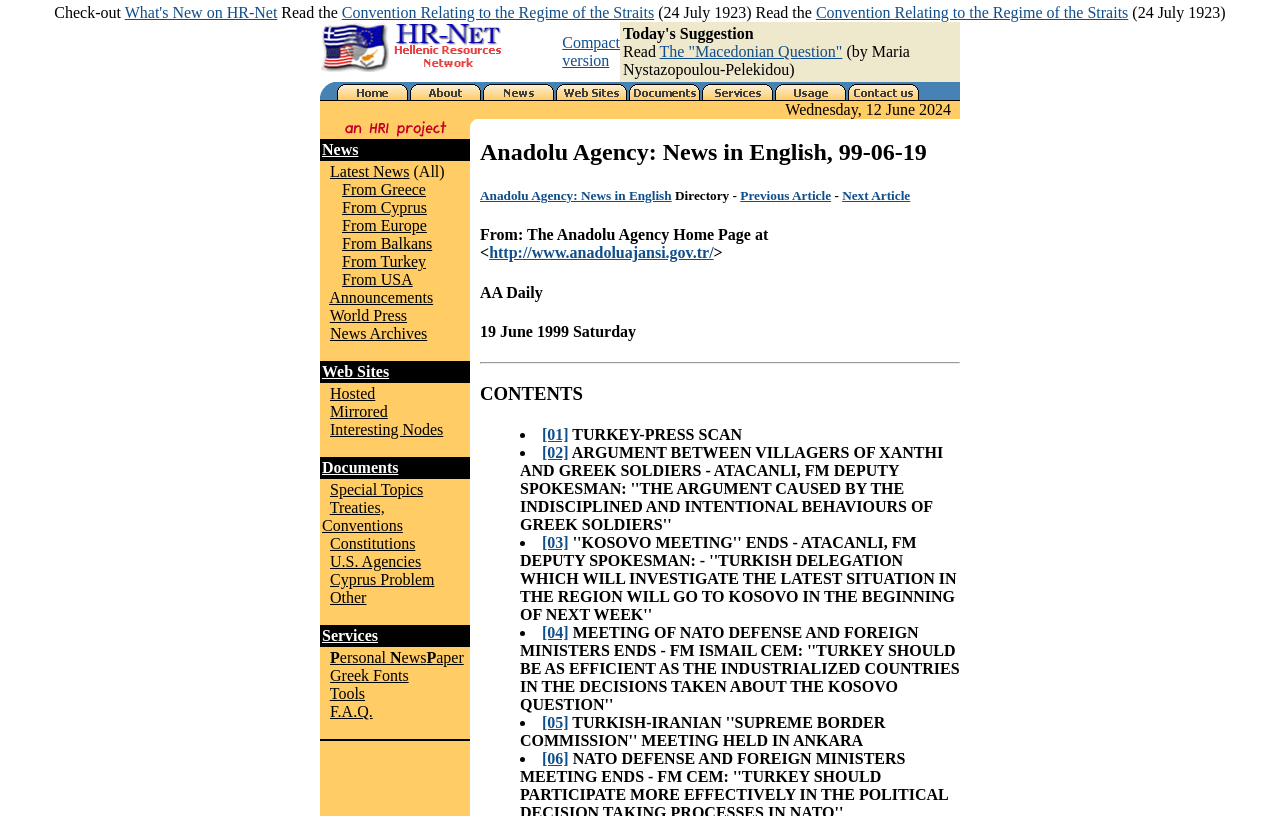What is the text above 'HR-Net - Hellenic Resources Network'?
Please give a detailed and elaborate answer to the question based on the image.

I found the text by looking at the LayoutTable with bounding box coordinates [0.25, 0.027, 0.75, 0.1] and its child LayoutTableCells with text 'Compact version'.